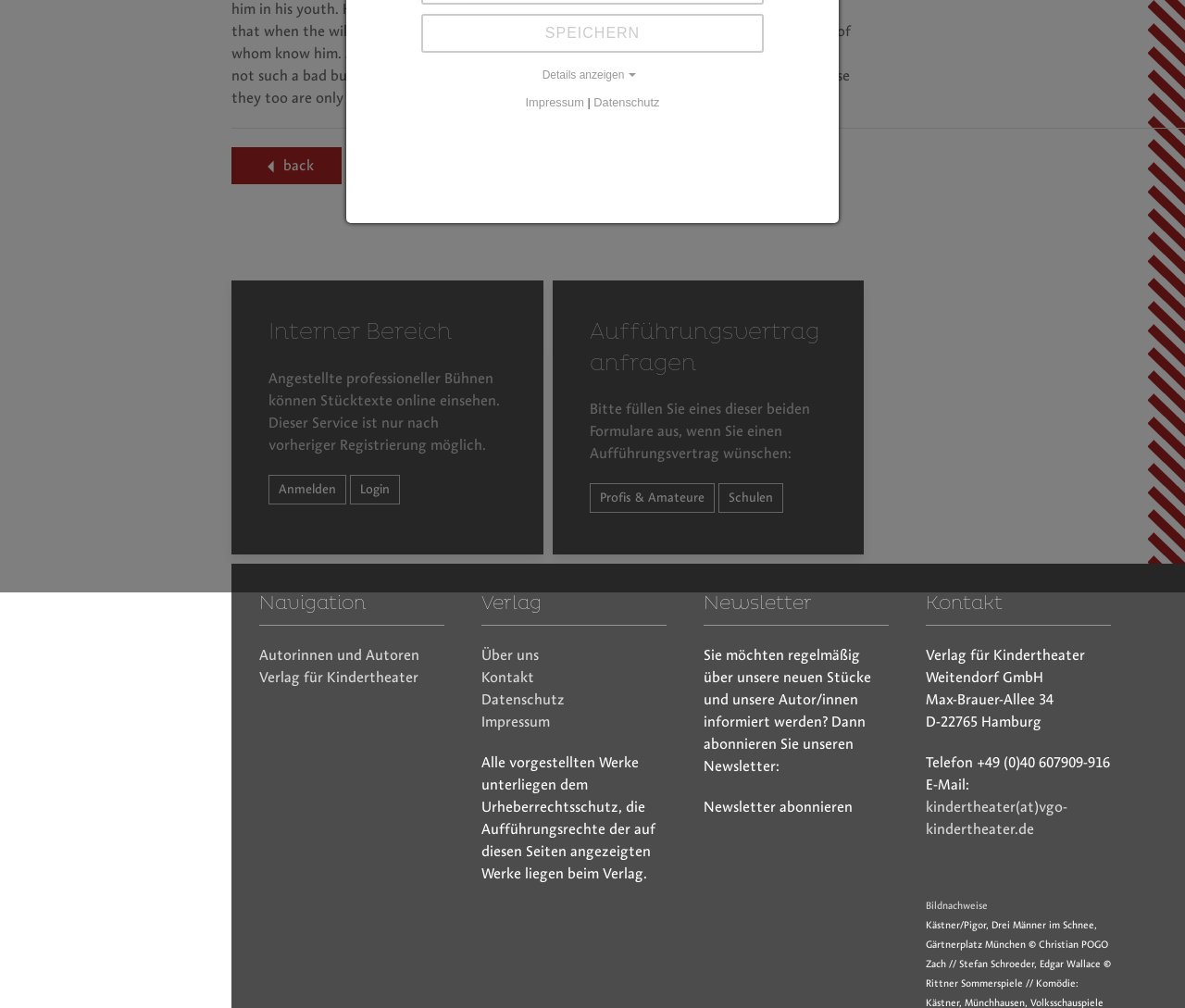Provide the bounding box coordinates of the UI element this sentence describes: "Bildnachweise".

[0.781, 0.893, 0.834, 0.905]